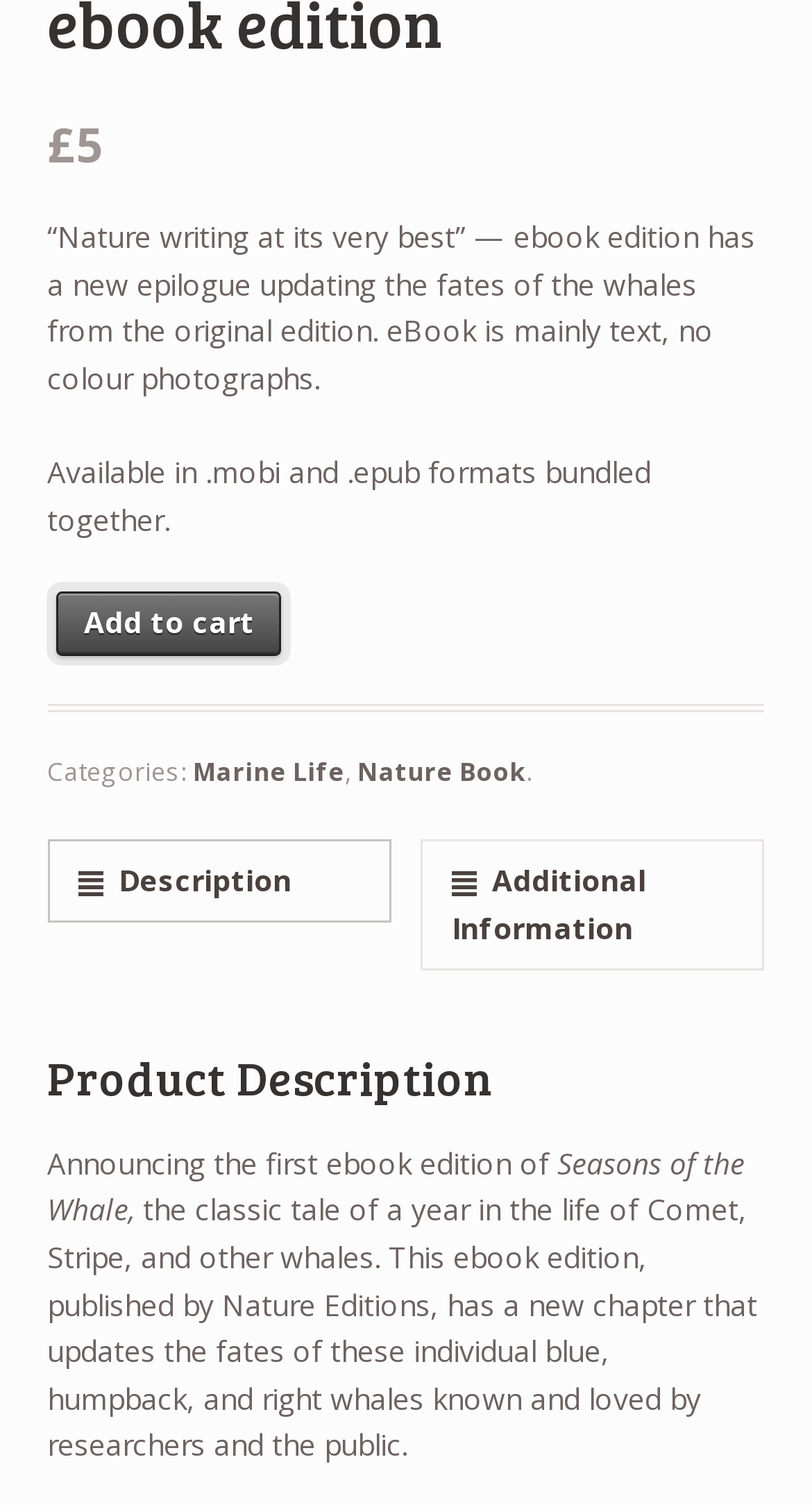Identify the bounding box of the UI element that matches this description: "Additional Information".

[0.518, 0.558, 0.942, 0.644]